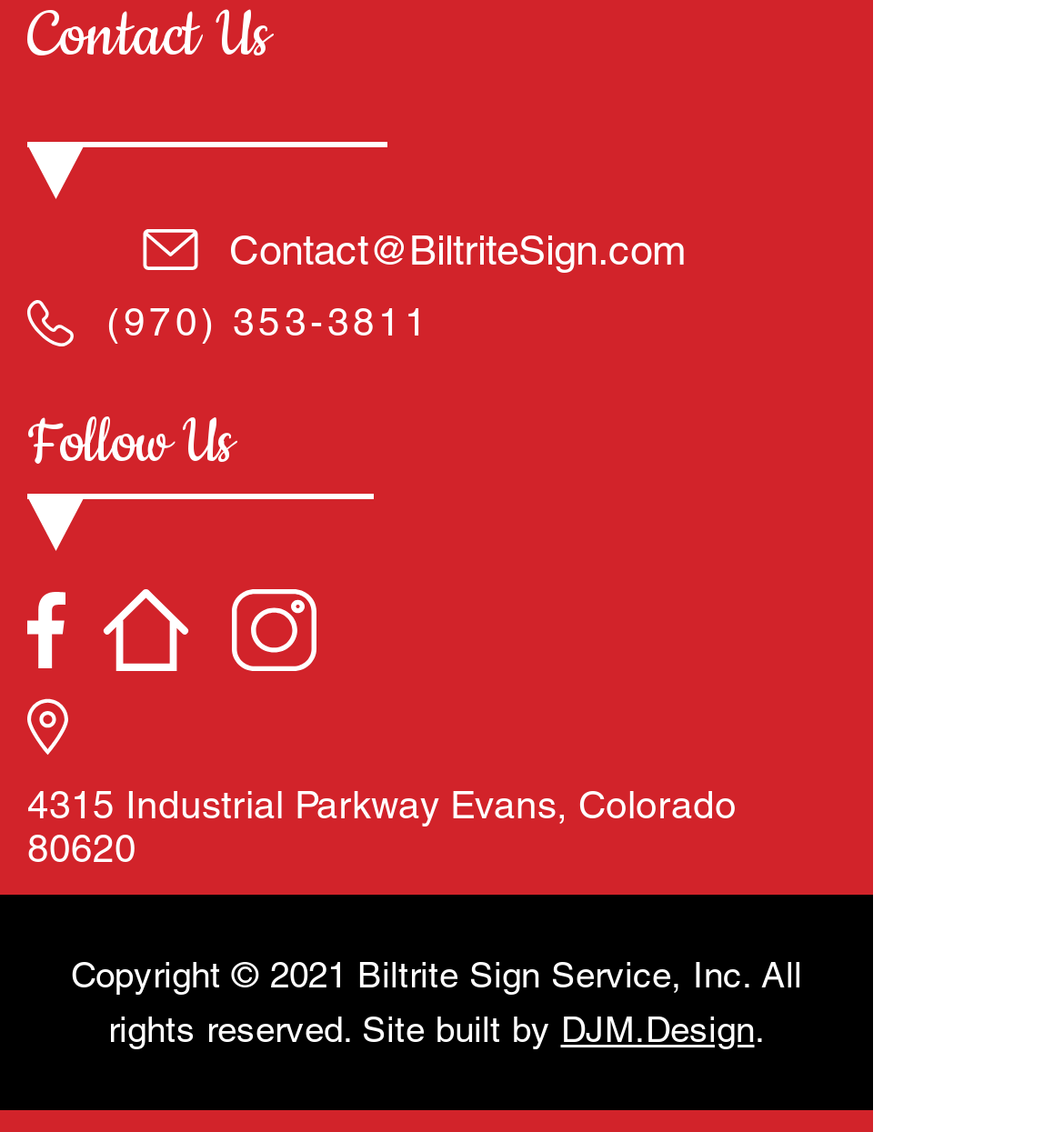Refer to the image and offer a detailed explanation in response to the question: What is the phone number to call?

The phone number to call can be found in the heading element at the top of the webpage, which is '(970) 353-3811'. This is also a link, indicating that it can be clicked to make a call.